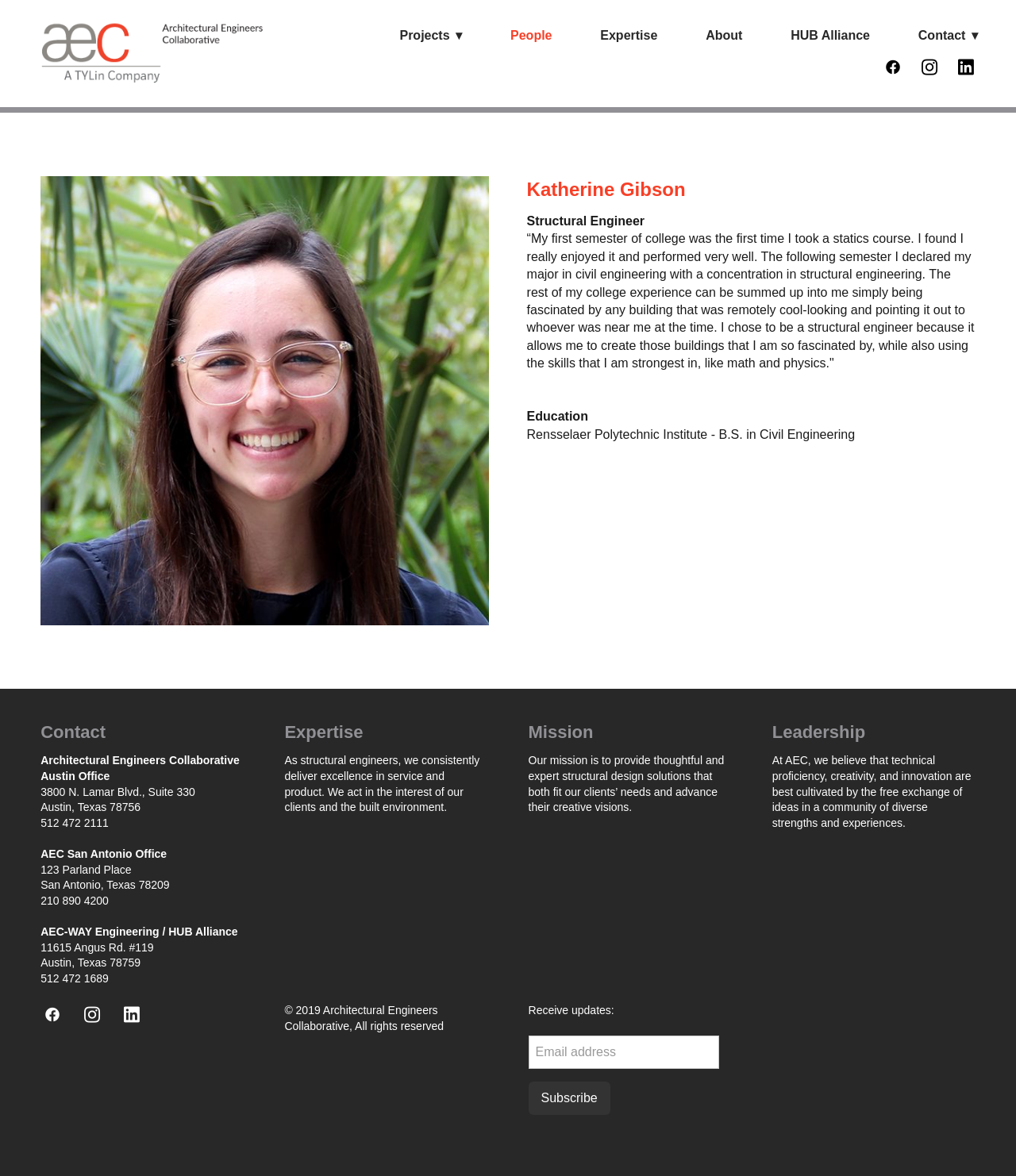Please provide the bounding box coordinates for the element that needs to be clicked to perform the instruction: "Subscribe to receive updates". The coordinates must consist of four float numbers between 0 and 1, formatted as [left, top, right, bottom].

[0.52, 0.92, 0.601, 0.948]